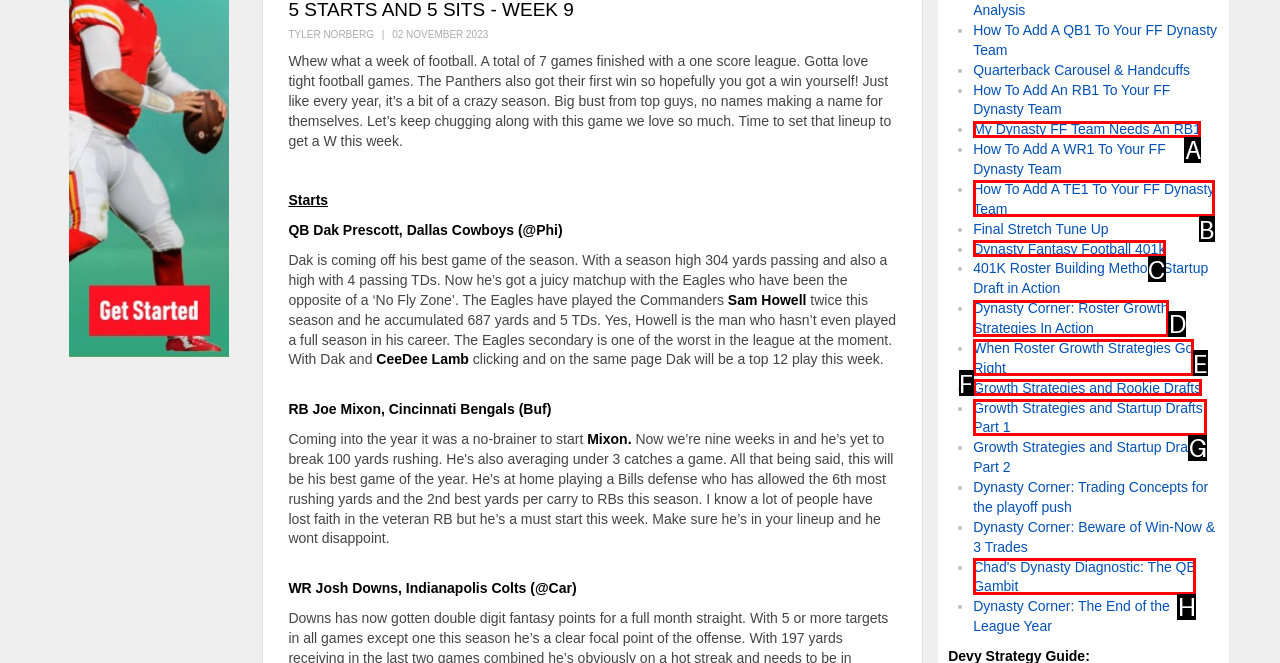Match the description: Dynasty Fantasy Football 401k to the appropriate HTML element. Respond with the letter of your selected option.

C